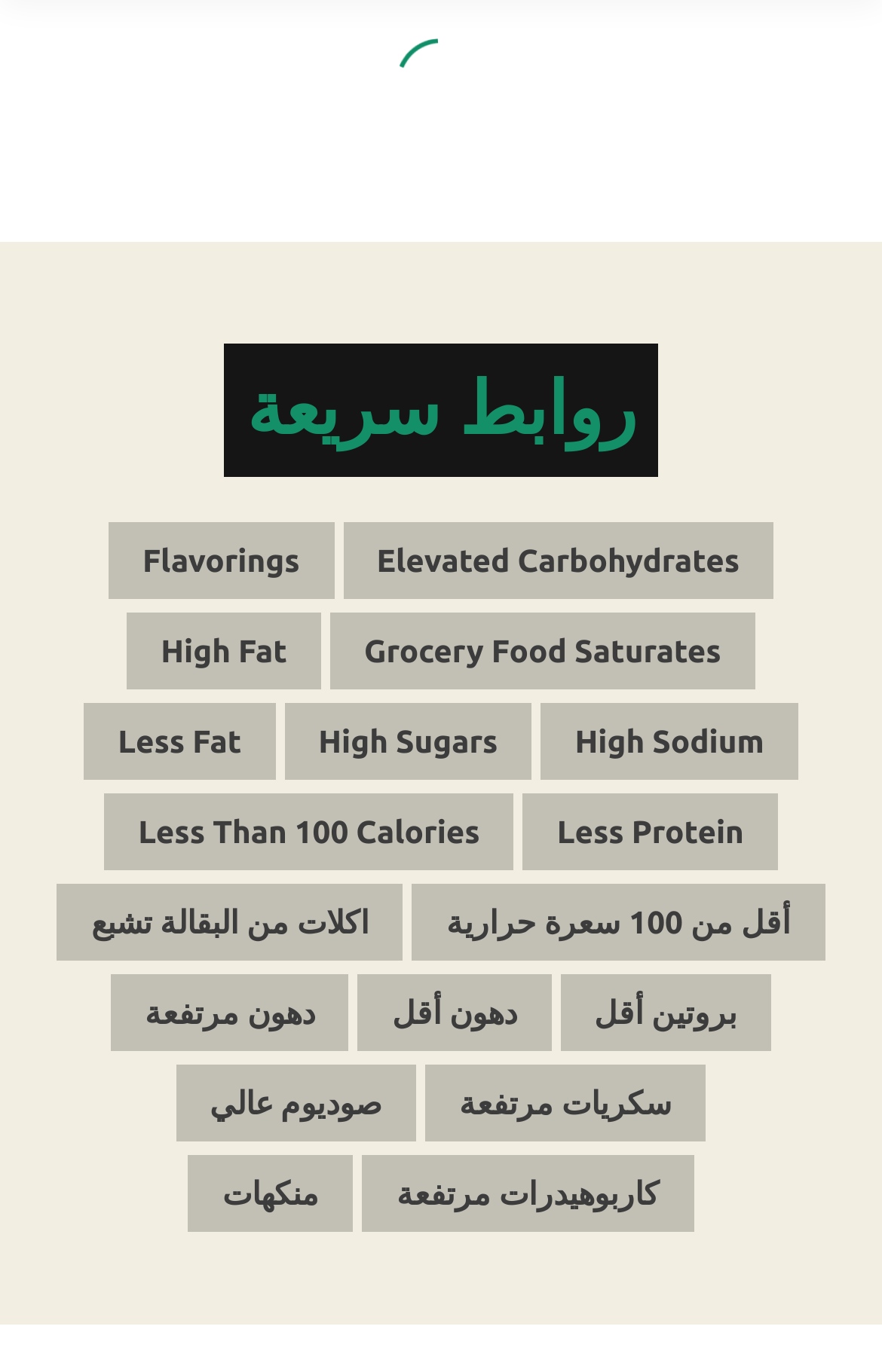What is the amount of sodium in Crummech Potatoes Fried Corn Flakes?
Based on the visual details in the image, please answer the question thoroughly.

The answer can be found in the StaticText element with the text 'The product also contains saturated fat of 2.82 g, and sodium in the amount of 194.09 mg, and dietary fiber in the amount of 0.47 g, And there is also sugar in the amount of 1.4 g.' which is a direct child of the Root Element.